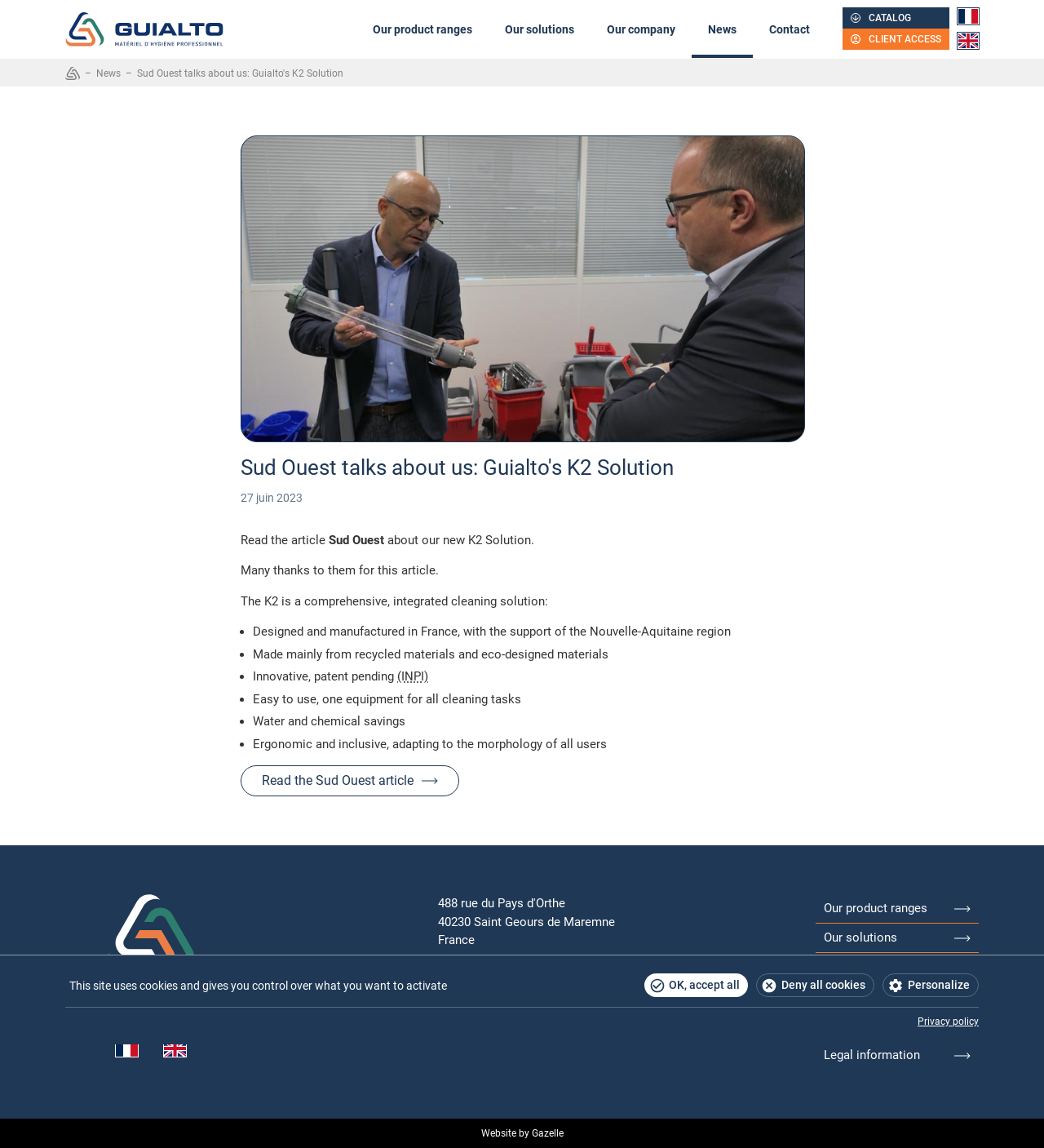Offer an extensive depiction of the webpage and its key elements.

The webpage is about Guialto's K2 Solution, with a focus on an article from Sud Ouest. At the top left, there is a logo of Guialto, and a navigation menu with links to "Our product ranges", "Our solutions", "Our company", "News", and "Contact". On the top right, there are links to "CATALOG", "CLIENT ACCESS", and language options for French and English.

Below the navigation menu, there is a large image of Gilles Mathis explaining the functioning of the material to Renaud Lagrave, with a credit to P. M. for the photo. The article title "Sud Ouest talks about us: Guialto's K2 Solution" is displayed prominently above the image.

The article text starts with the date "27 juin 2023" and a brief introduction to the article. There is a link to read the full article on Sud Ouest's website. The text then describes the K2 Solution, highlighting its features such as being designed and manufactured in France, made from recycled materials, innovative, and easy to use.

The webpage also has a section with a list of bullet points summarizing the benefits of the K2 Solution, including water and chemical savings, ergonomic design, and adaptability to different user morphologies.

At the bottom of the page, there are links to Guialto's social media profiles, including LinkedIn, and a section with the company's address and contact information. There is also a section with links to "Our product ranges", "Our solutions", "Our company", "News", and "Contact", as well as a link to "Legal information". The webpage ends with a note about the website being designed by Gazelle and a section about cookies and privacy policy.